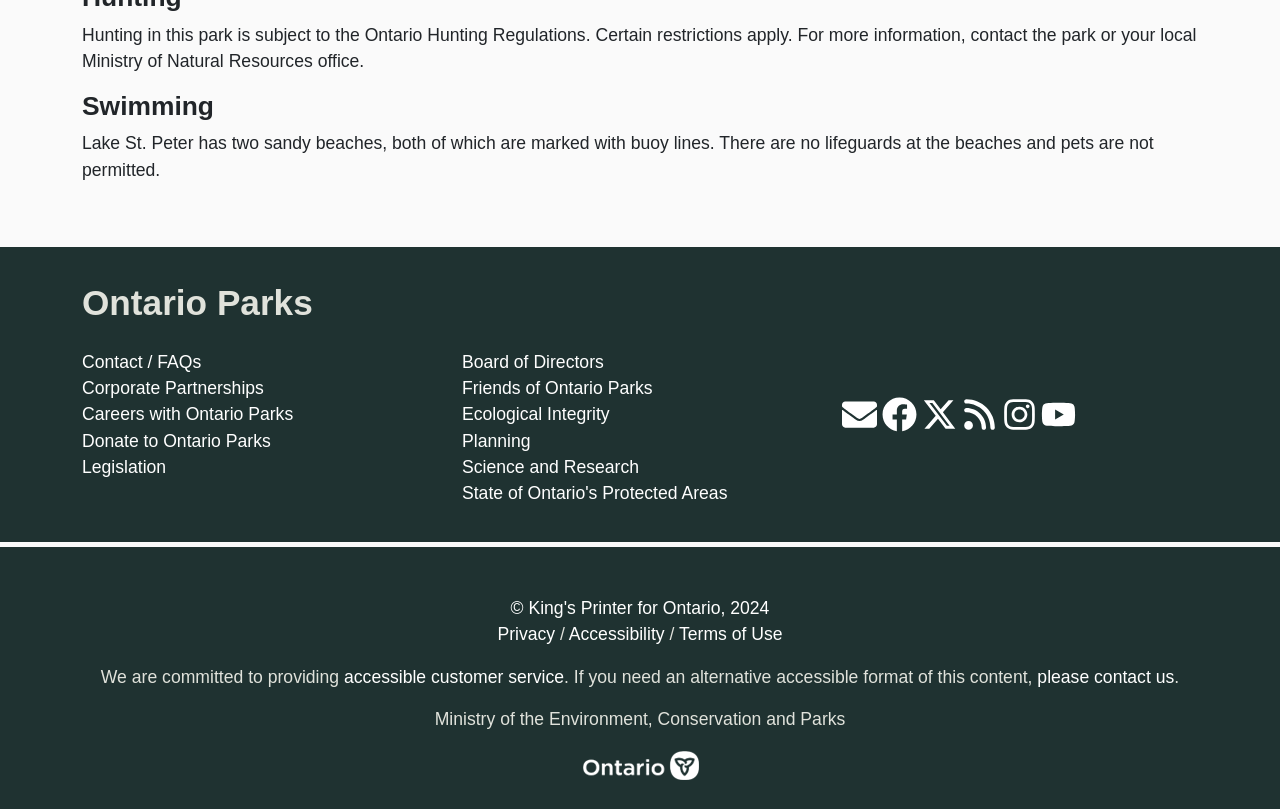Please find the bounding box coordinates of the element's region to be clicked to carry out this instruction: "Follow Ontario Parks on Facebook".

[0.689, 0.498, 0.716, 0.522]